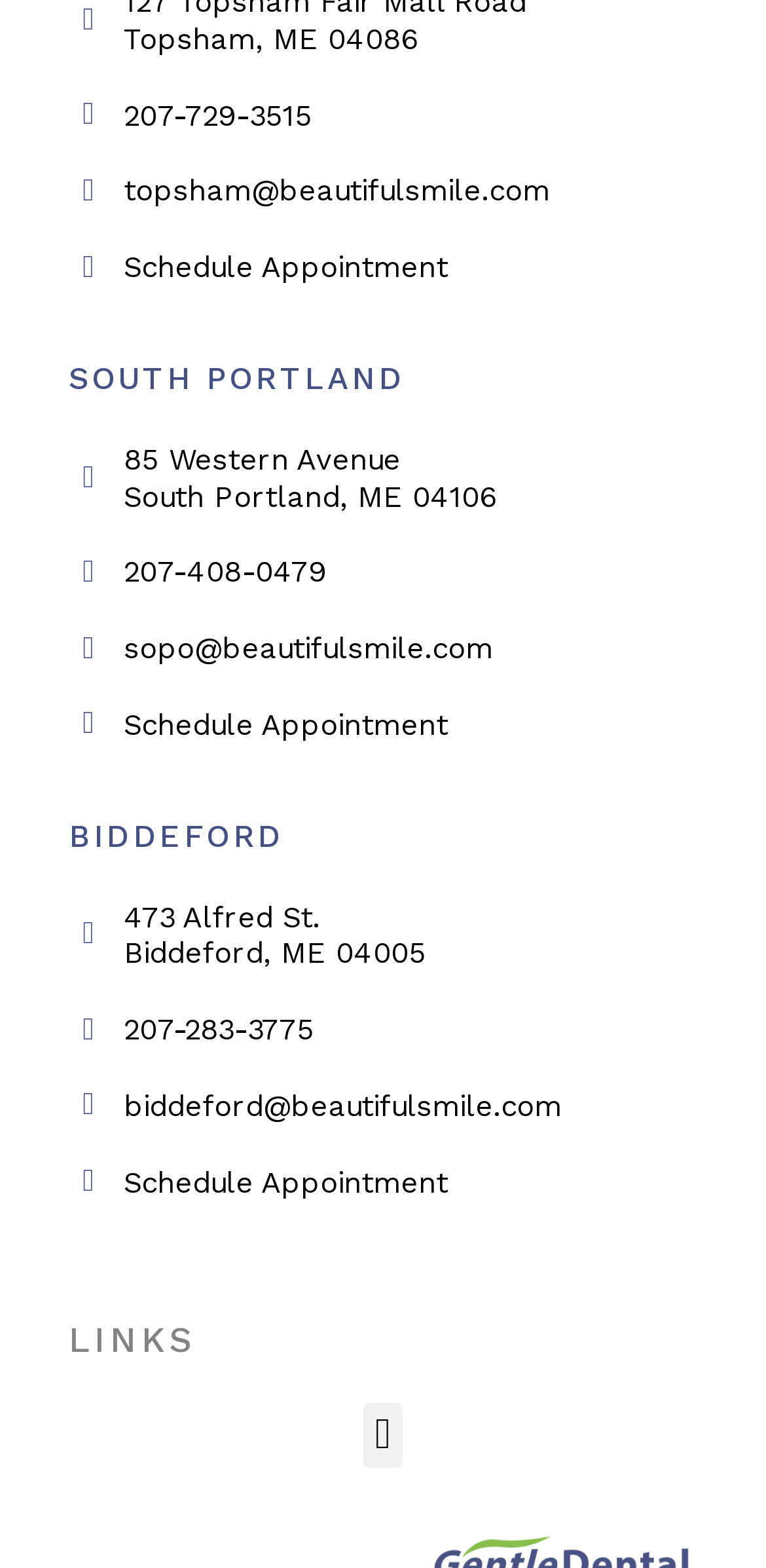Identify the bounding box coordinates for the UI element described as: "Schedule Appointment". The coordinates should be provided as four floats between 0 and 1: [left, top, right, bottom].

[0.09, 0.159, 0.91, 0.183]